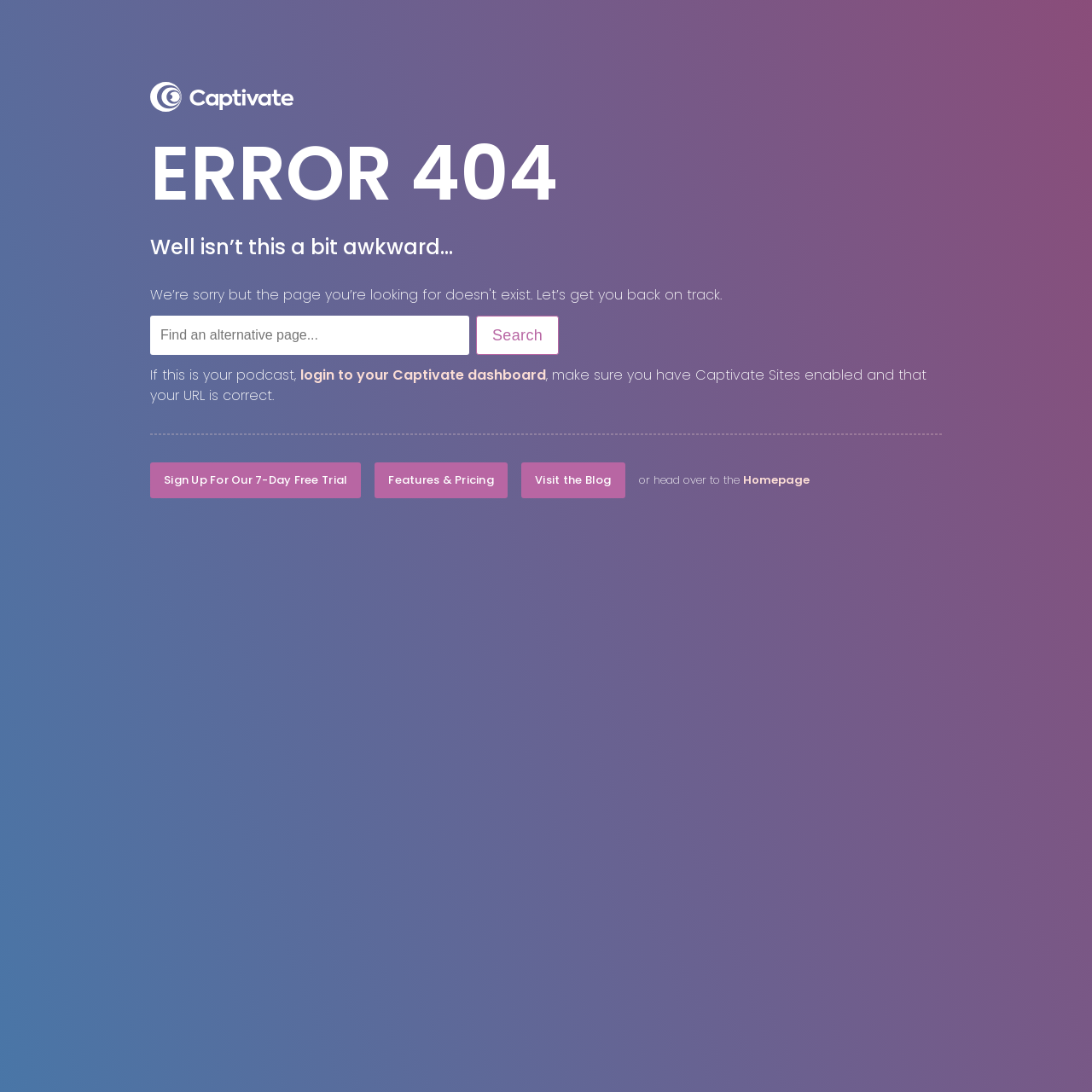Please specify the coordinates of the bounding box for the element that should be clicked to carry out this instruction: "click on Home". The coordinates must be four float numbers between 0 and 1, formatted as [left, top, right, bottom].

None